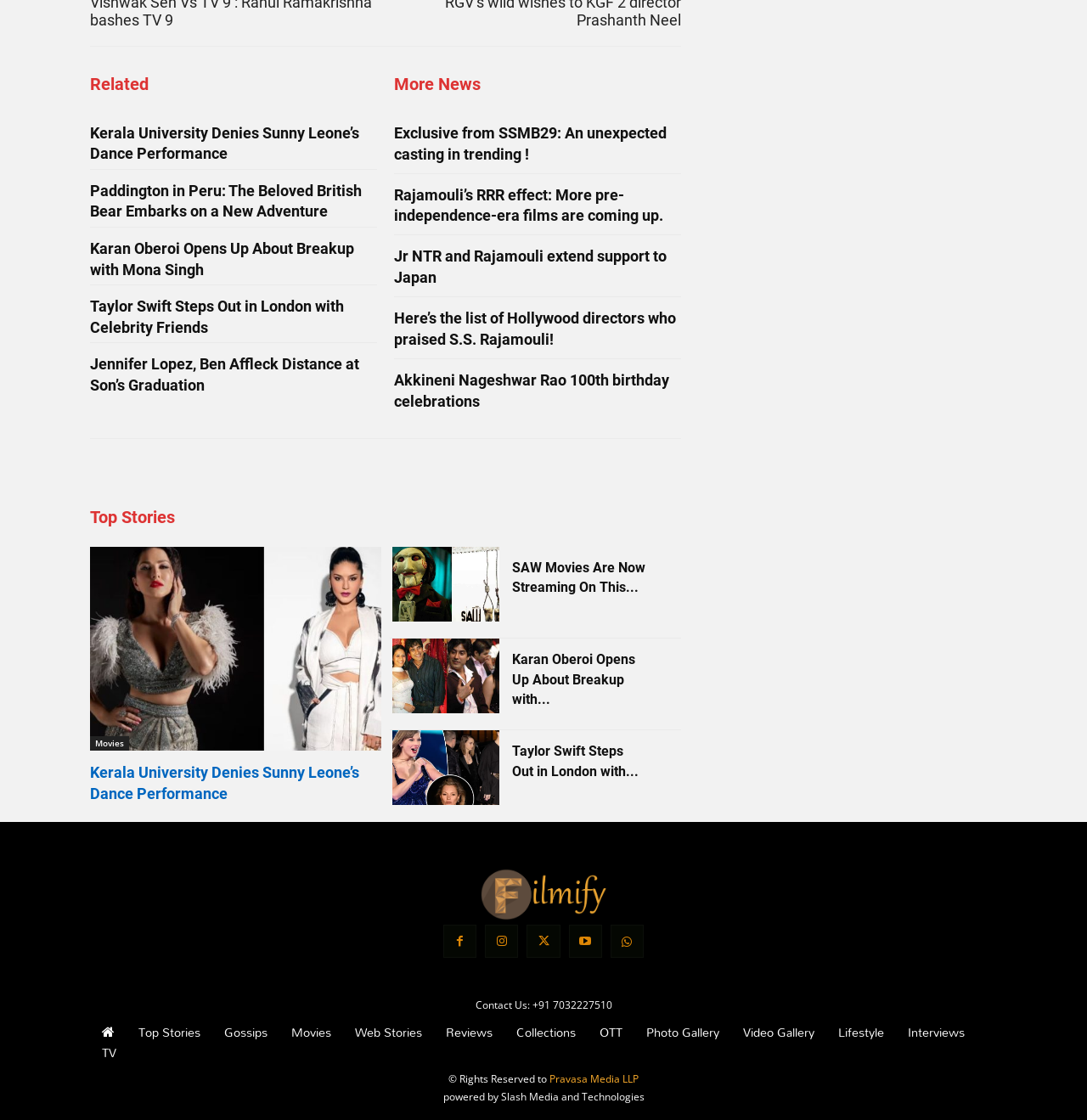Identify the bounding box coordinates of the specific part of the webpage to click to complete this instruction: "Click on 'Kerala University Denies Sunny Leone’s Dance Performance'".

[0.083, 0.11, 0.343, 0.142]